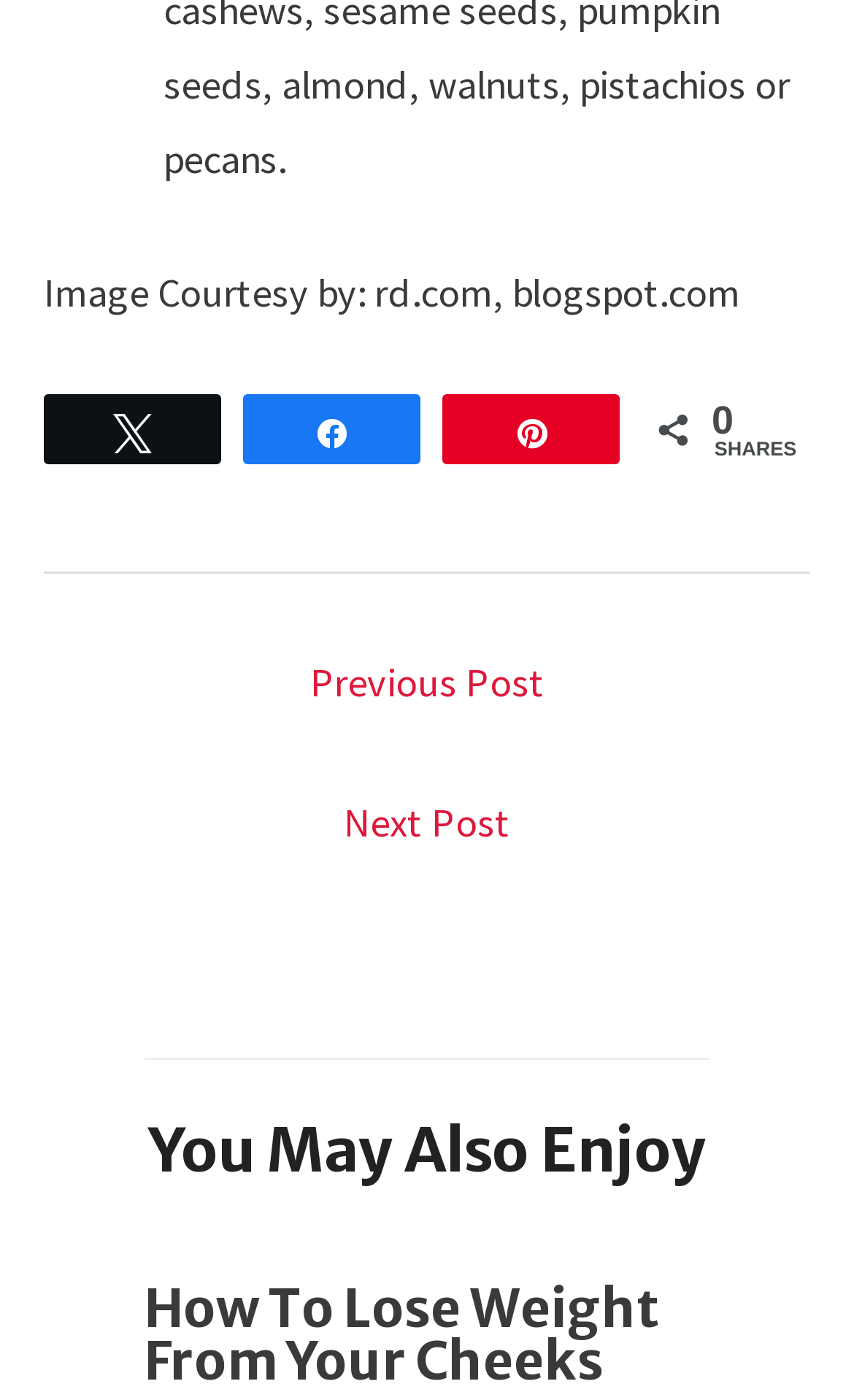What is the topic of the post?
From the image, respond using a single word or phrase.

Weight loss